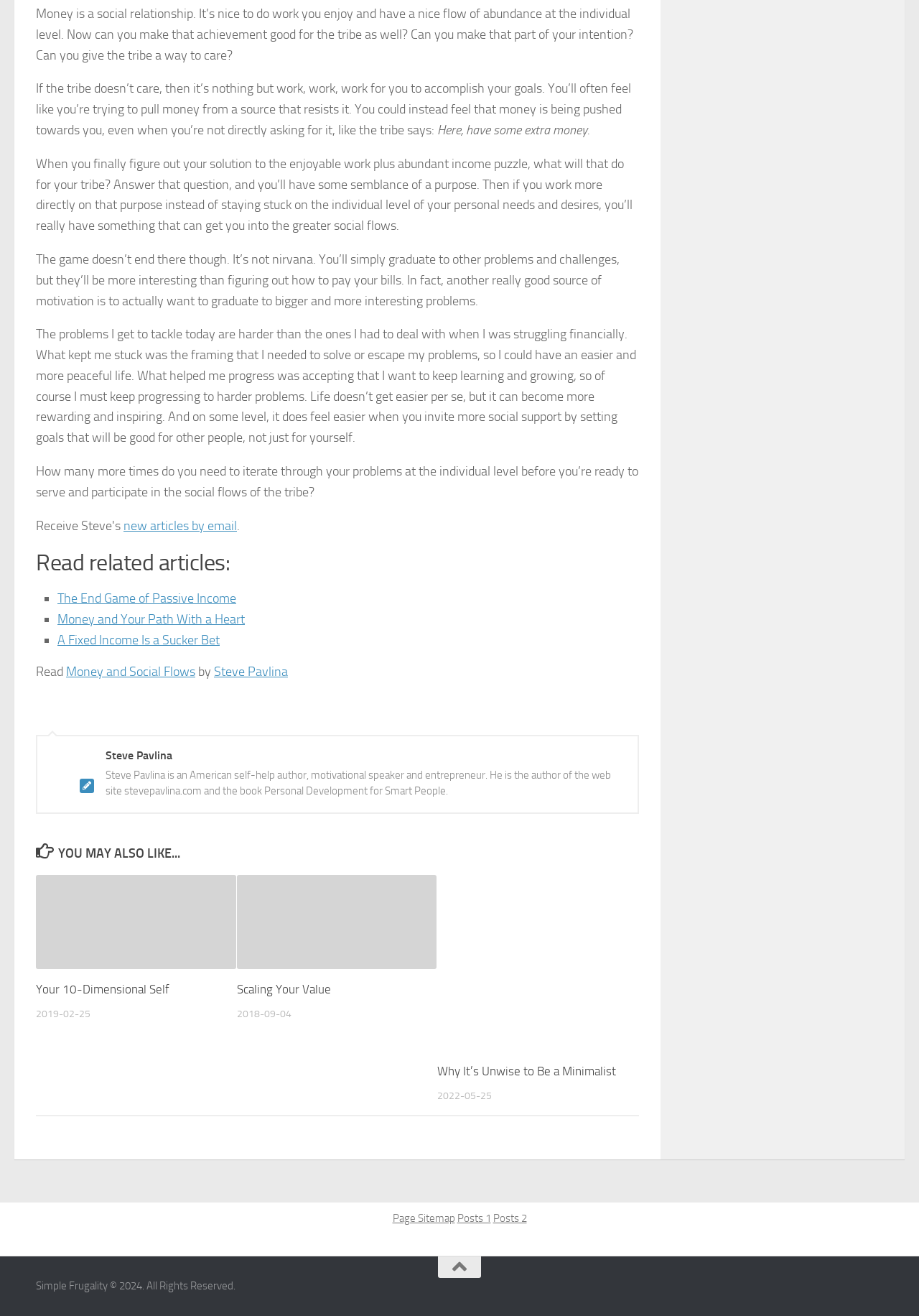Given the element description new articles by email, identify the bounding box coordinates for the UI element on the webpage screenshot. The format should be (top-left x, top-left y, bottom-right x, bottom-right y), with values between 0 and 1.

[0.134, 0.393, 0.258, 0.405]